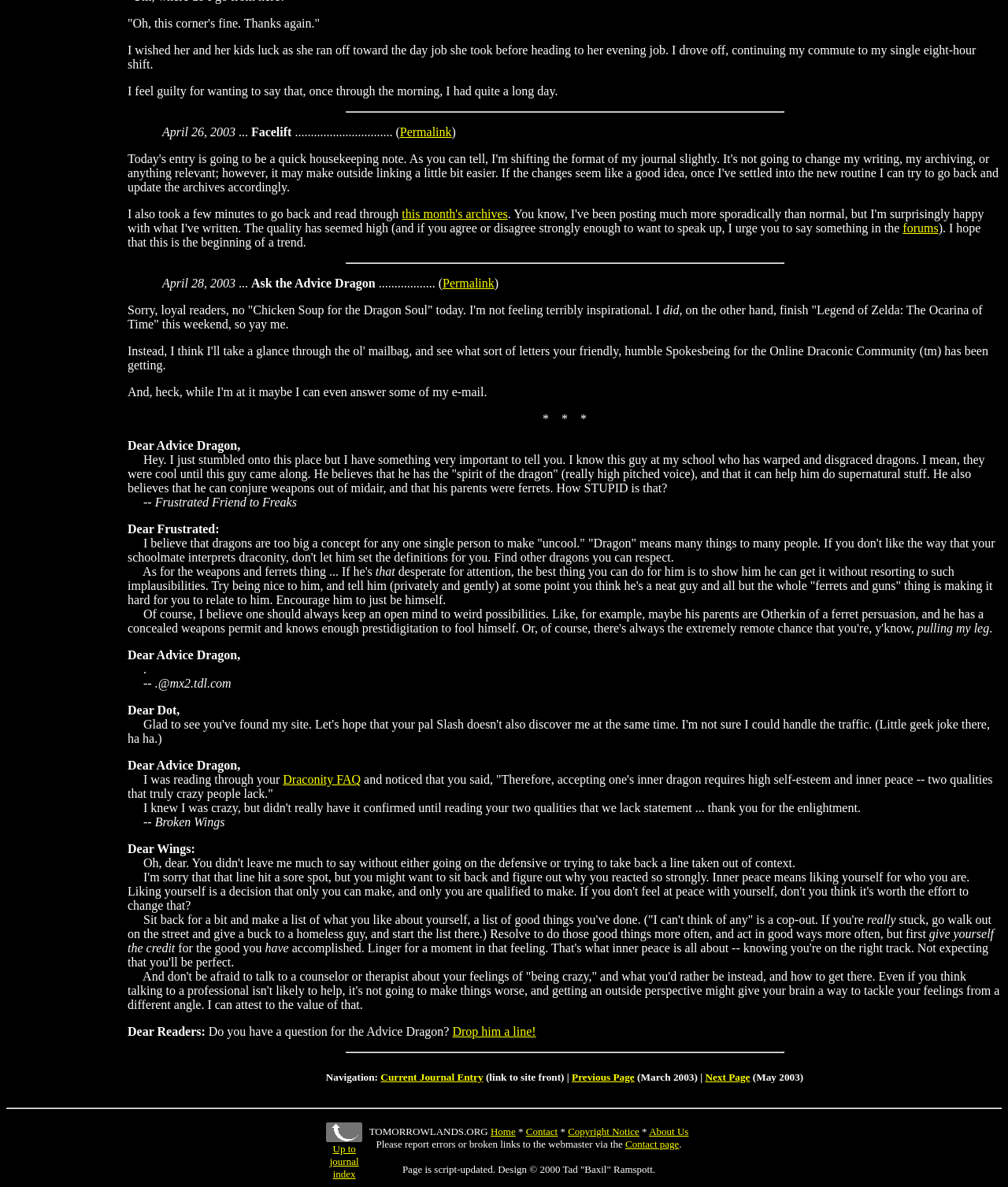Bounding box coordinates should be in the format (top-left x, top-left y, bottom-right x, bottom-right y) and all values should be floating point numbers between 0 and 1. Determine the bounding box coordinate for the UI element described as: Drop him a line!

[0.449, 0.864, 0.532, 0.875]